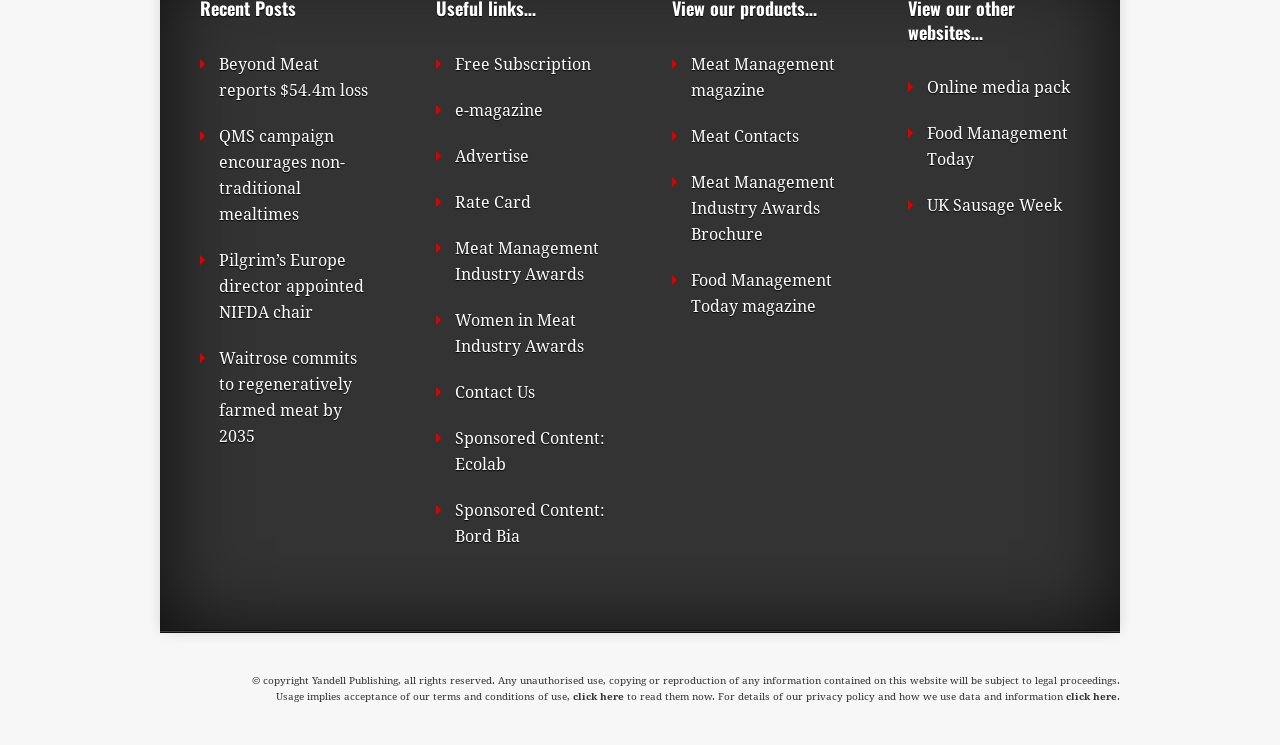Please provide the bounding box coordinates for the element that needs to be clicked to perform the instruction: "Read about UK Sausage Week". The coordinates must consist of four float numbers between 0 and 1, formatted as [left, top, right, bottom].

[0.724, 0.263, 0.83, 0.289]